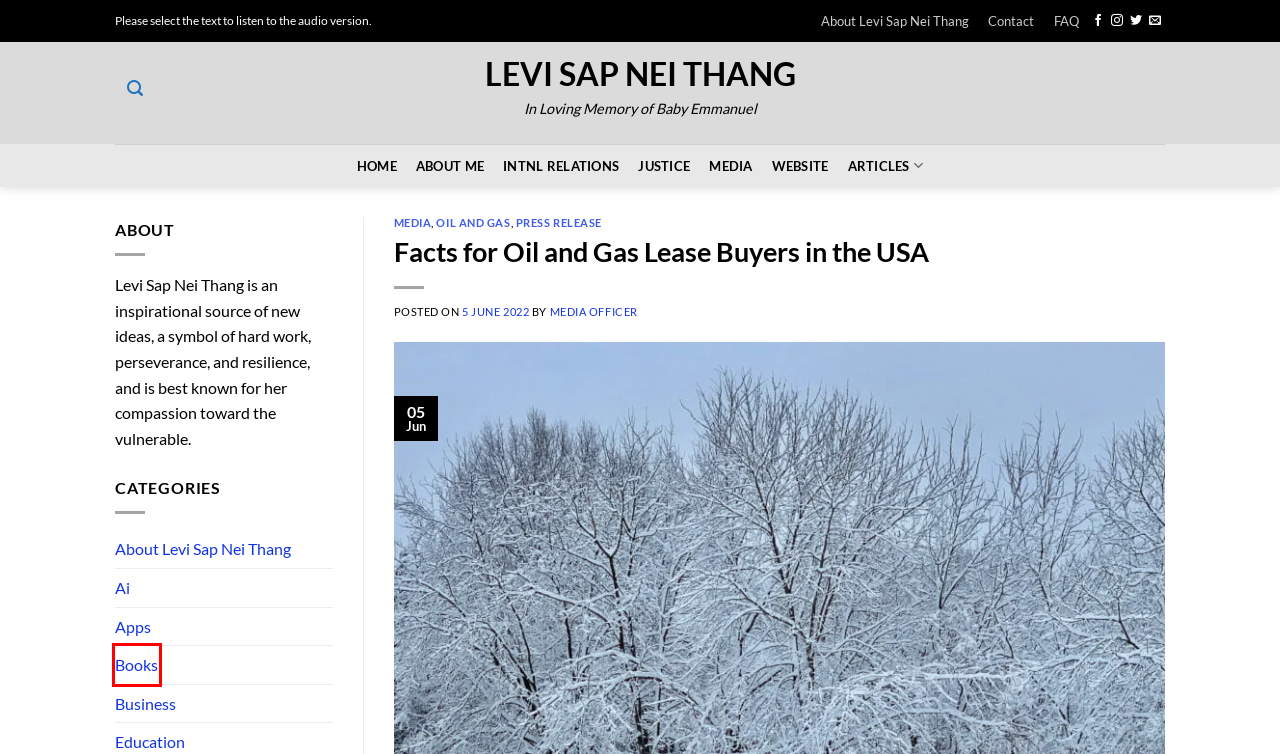Examine the screenshot of the webpage, noting the red bounding box around a UI element. Pick the webpage description that best matches the new page after the element in the red bounding box is clicked. Here are the candidates:
A. Justice - Levi Sap Nei Thang
B. Press Release - Levi Sap Nei Thang
C. Levi Sap Nei Thang Receives Best Interior Decoration Award at Expo 2023 - Levi Sap Nei Thang
D. Articles - Levi Sap Nei Thang
E. Books - Levi Sap Nei Thang
F. Media Officer - Levi Sap Nei Thang
G. Ai - Levi Sap Nei Thang
H. Media - Levi Sap Nei Thang

E